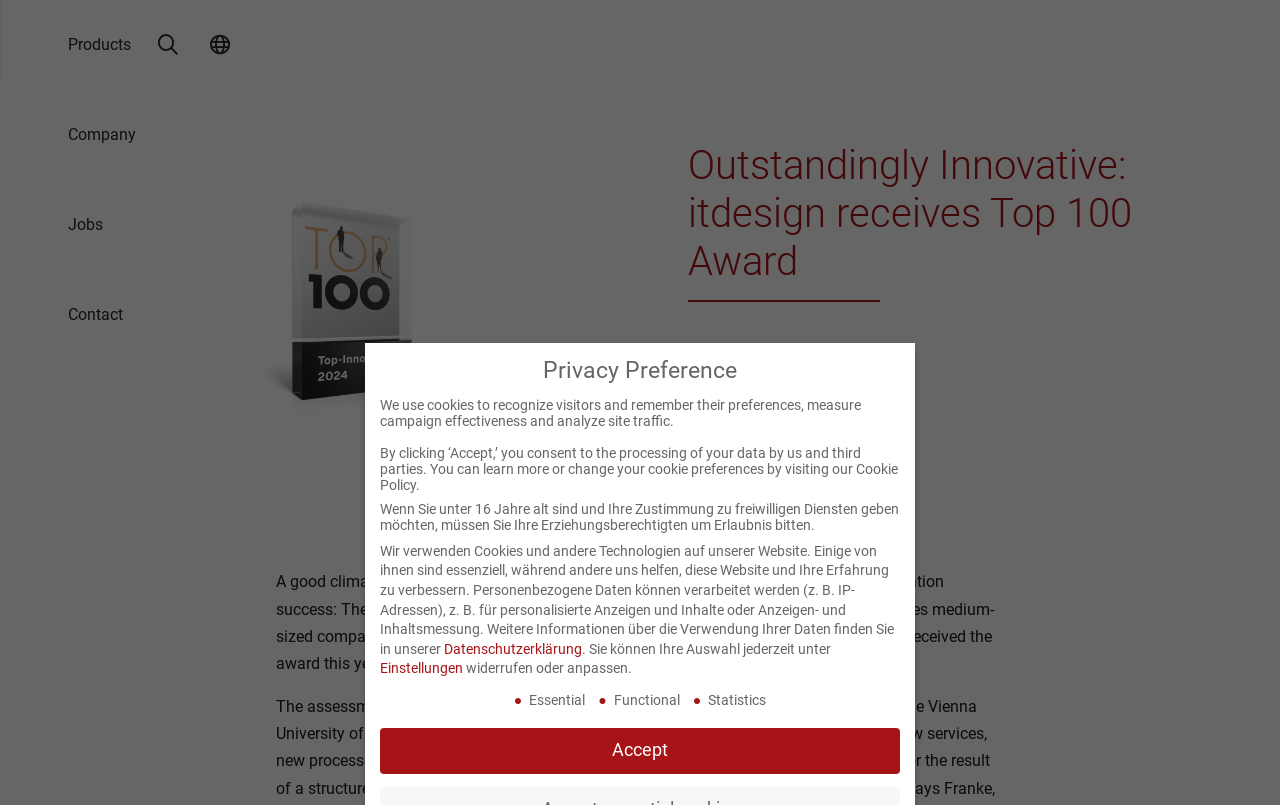Please identify the webpage's heading and generate its text content.

Outstandingly Innovative: itdesign receives Top 100 Award